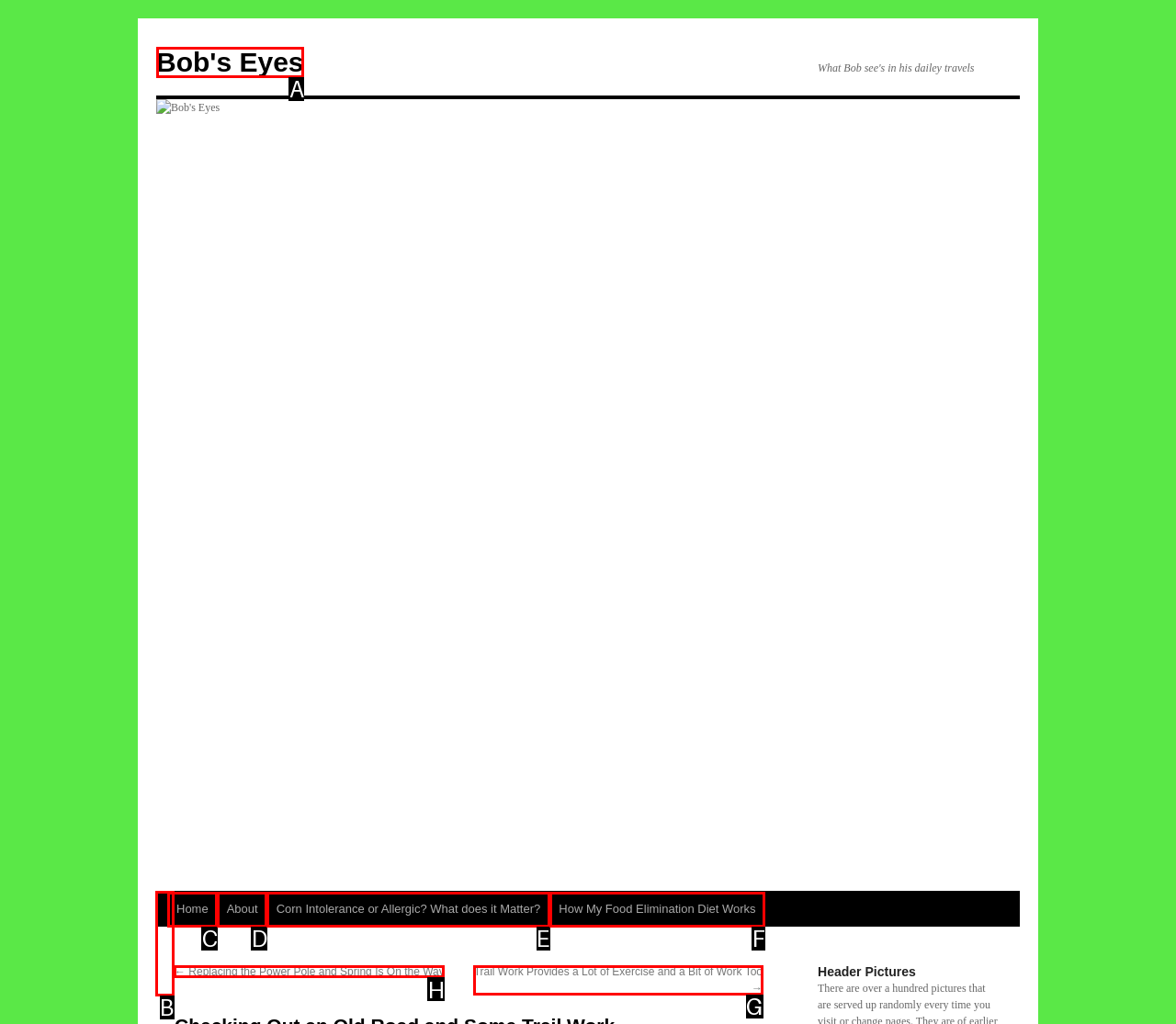Given the task: view previous post, point out the letter of the appropriate UI element from the marked options in the screenshot.

H